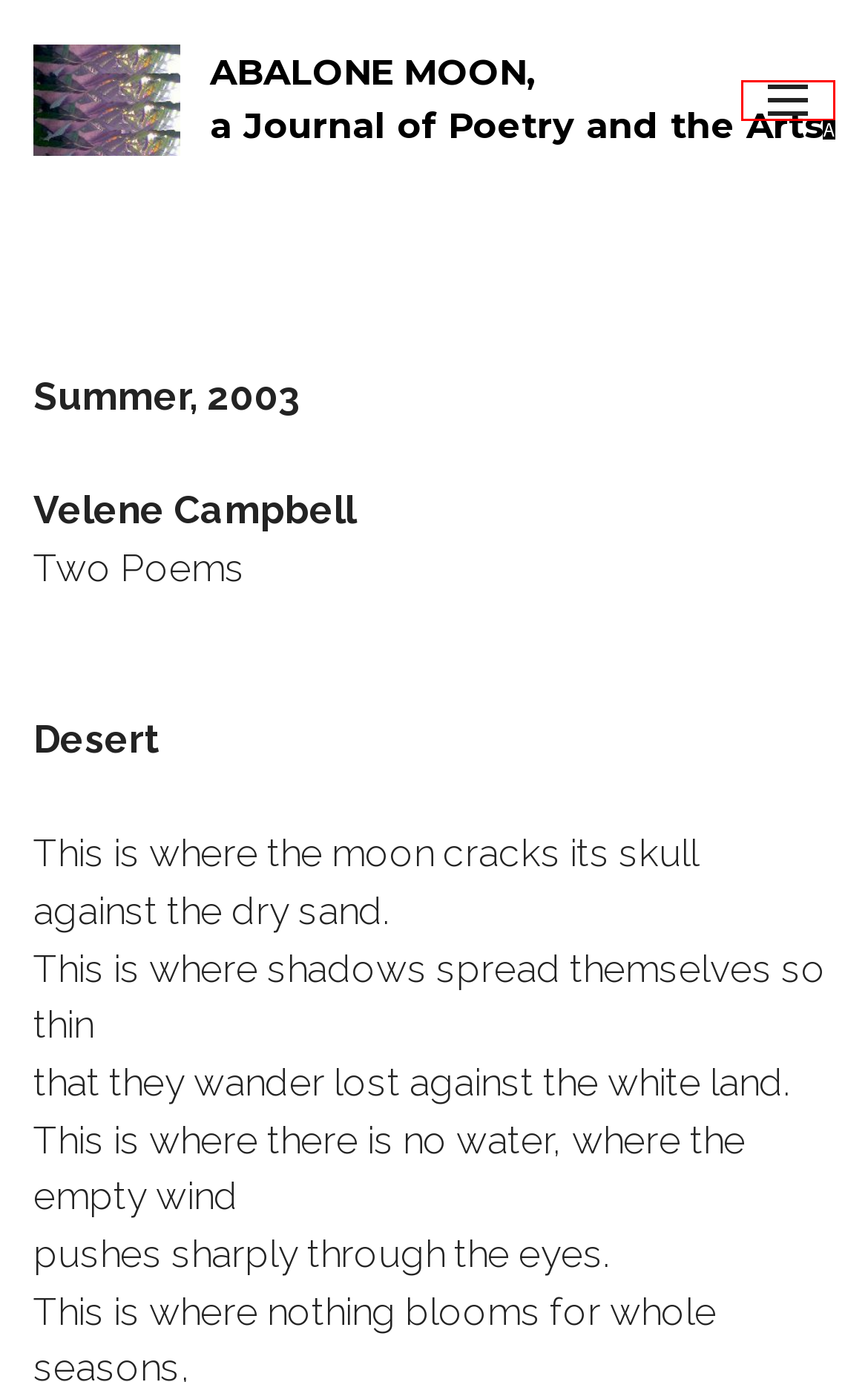Please determine which option aligns with the description: parent_node: Home. Respond with the option’s letter directly from the available choices.

A